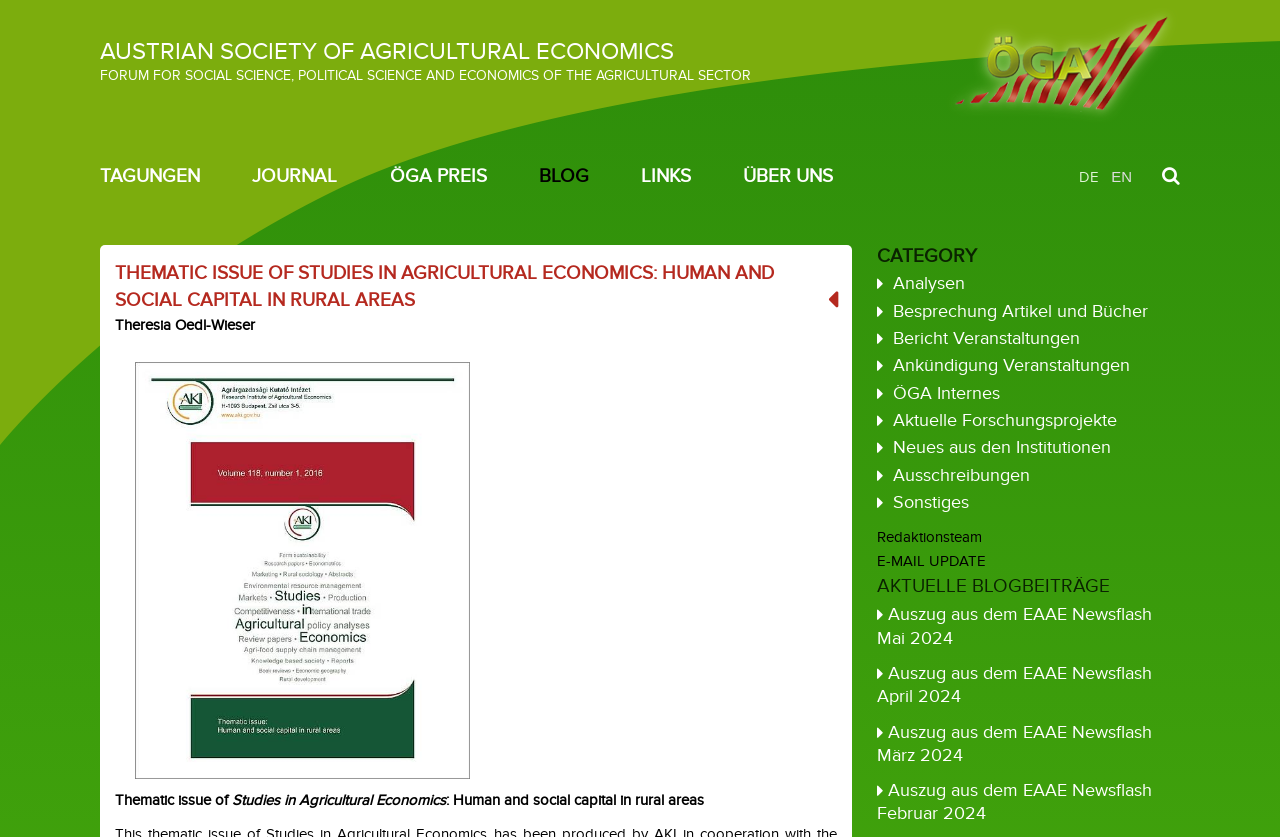Provide a one-word or one-phrase answer to the question:
What is the category of the blog post?

Thematic issue of Studies in Agricultural Economics